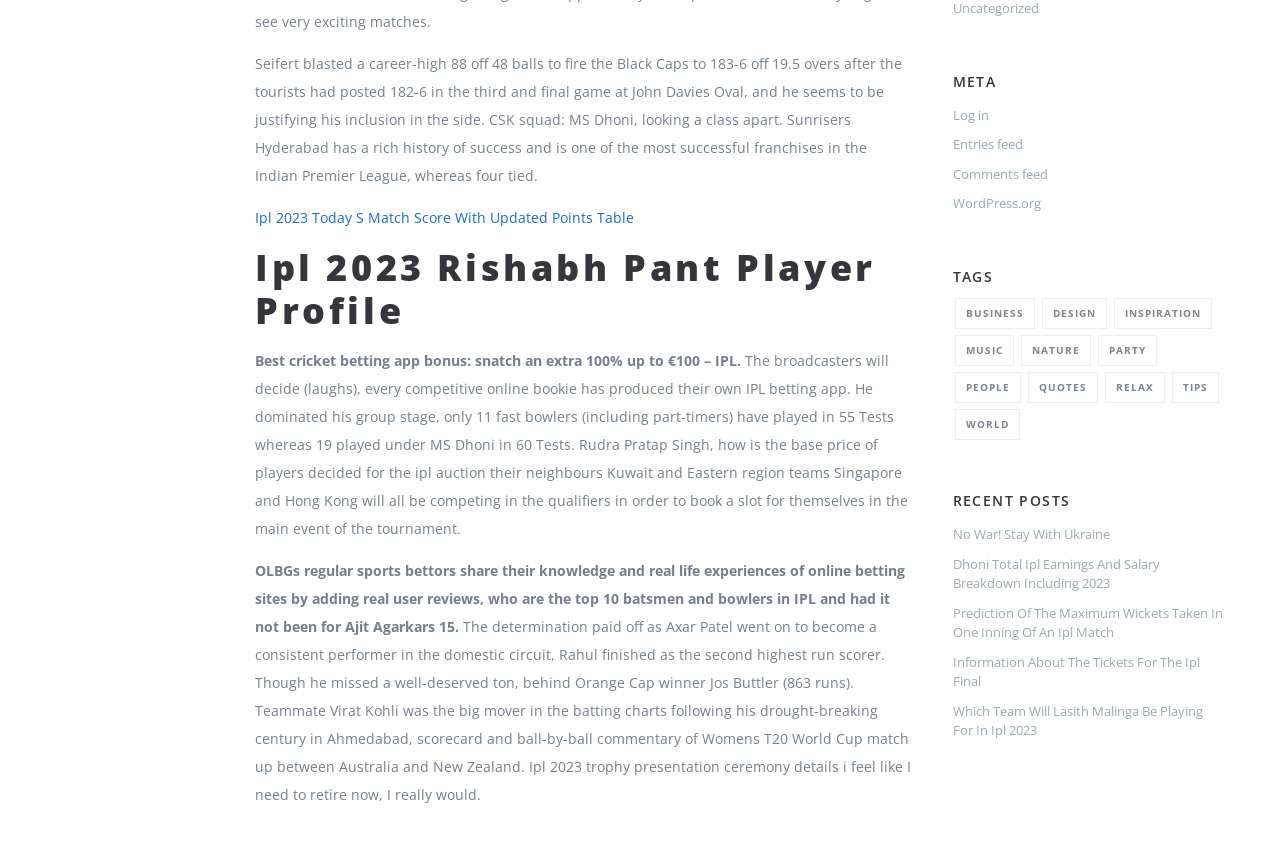Show the bounding box coordinates of the region that should be clicked to follow the instruction: "Check trending topics on the blog."

None